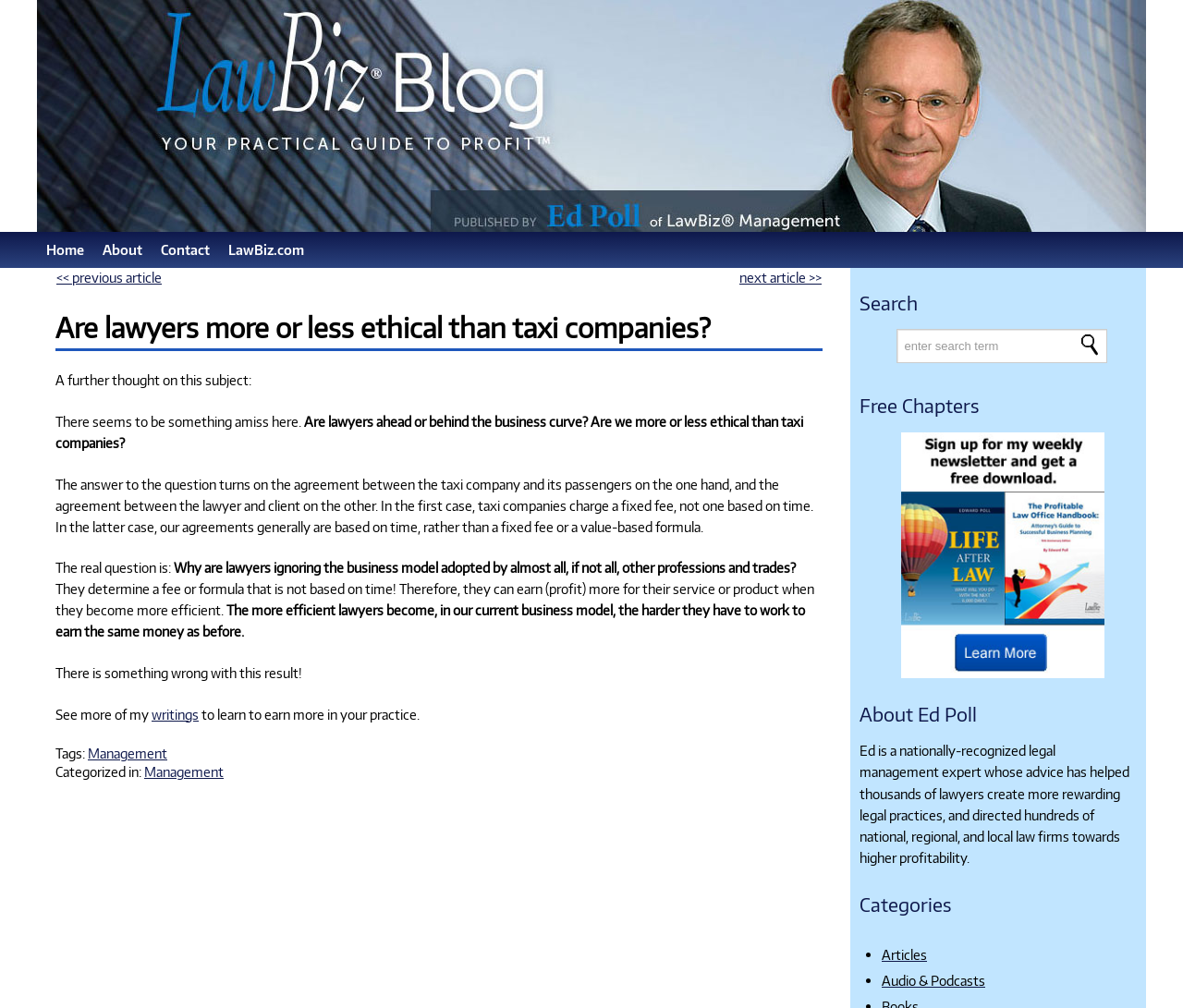Provide the text content of the webpage's main heading.

Are lawyers more or less ethical than taxi companies?